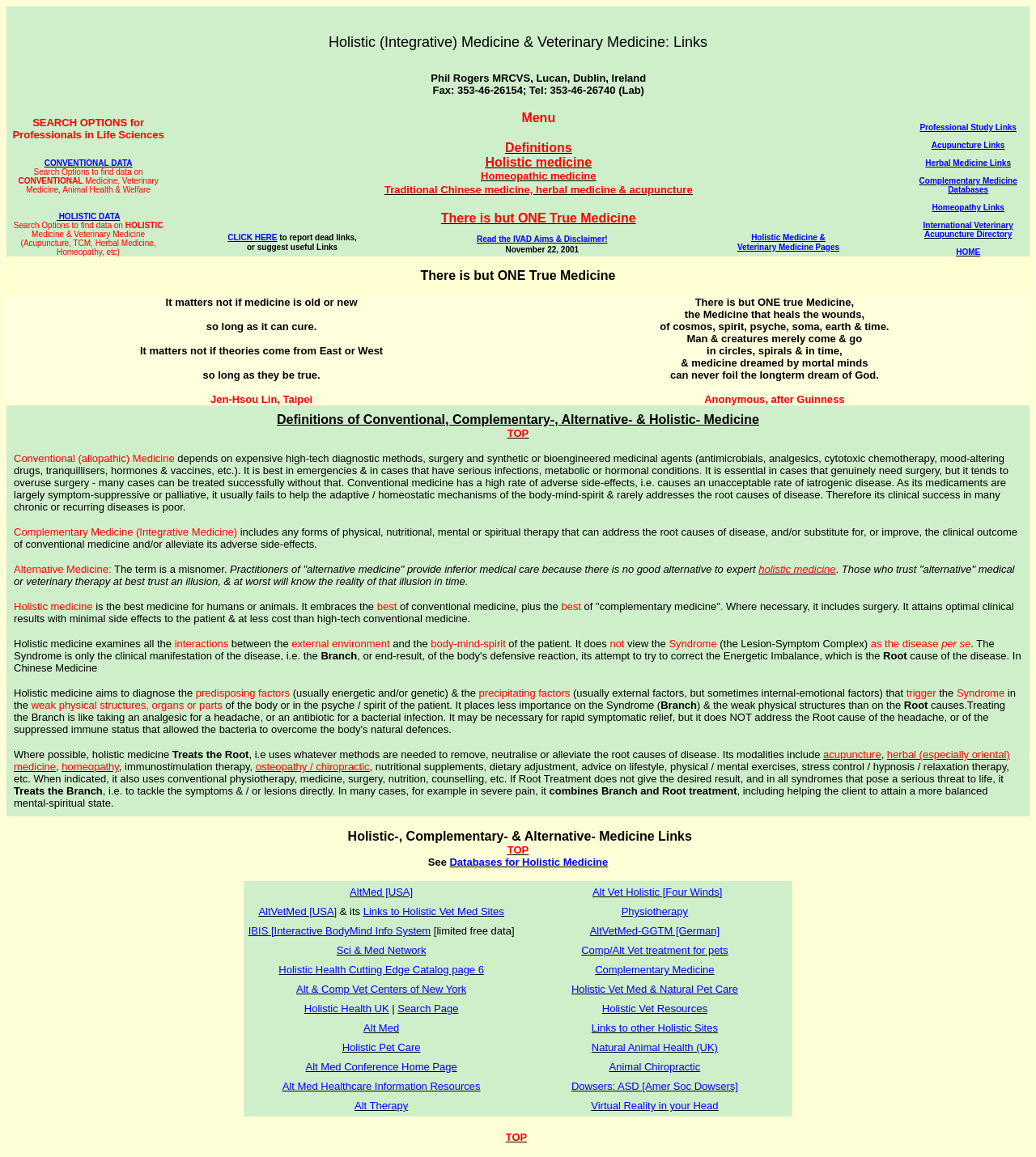What is the purpose of conventional medicine?
Please respond to the question with as much detail as possible.

According to the webpage, conventional medicine is best in emergency cases and in cases that have serious infections, metabolic or hormonal conditions, suggesting that its primary purpose is to address urgent medical needs.